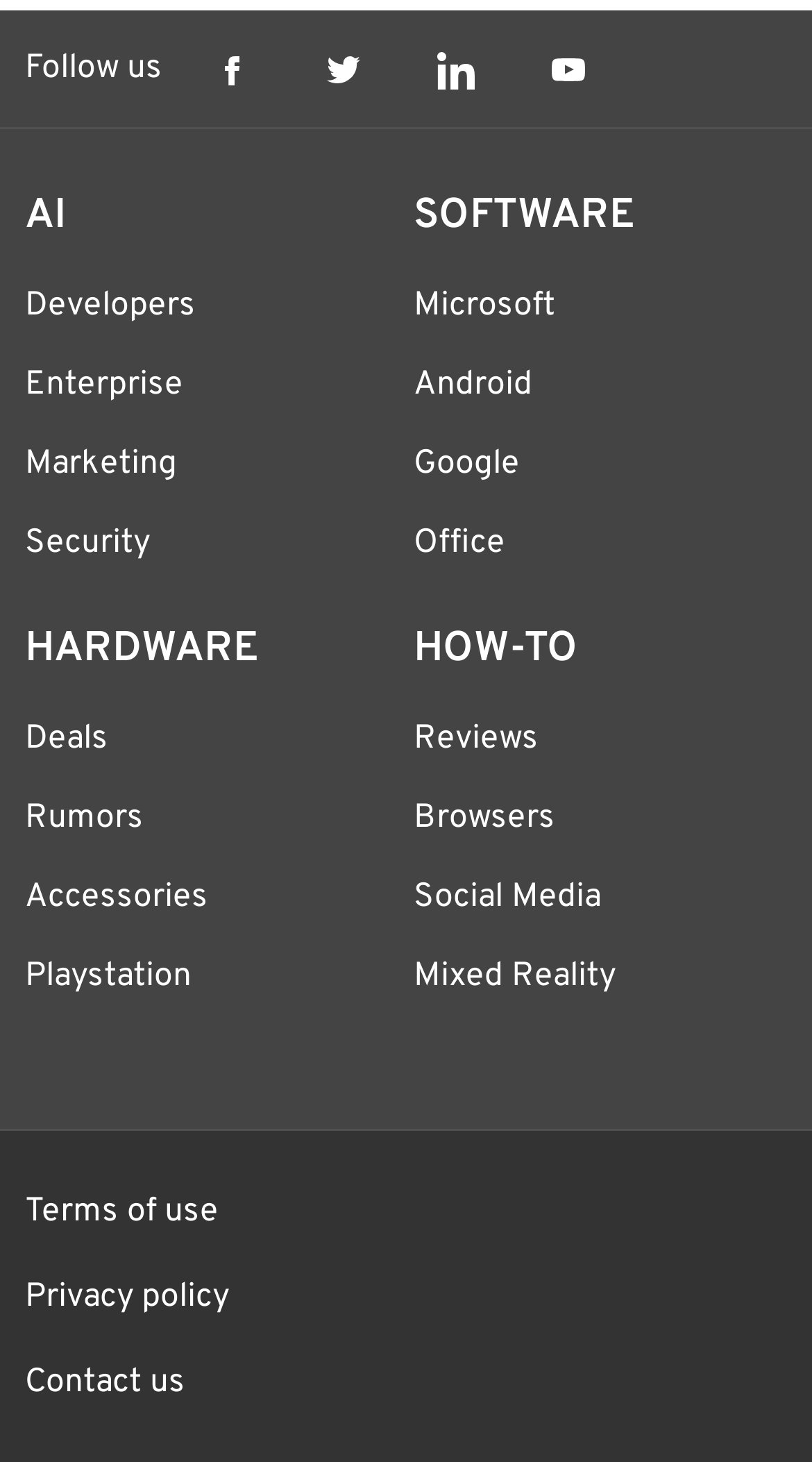What is the last link listed under HOW-TO?
Make sure to answer the question with a detailed and comprehensive explanation.

By examining the links under the HOW-TO category, we can see that the last link listed is Mixed Reality, which is a type of technology-related topic.